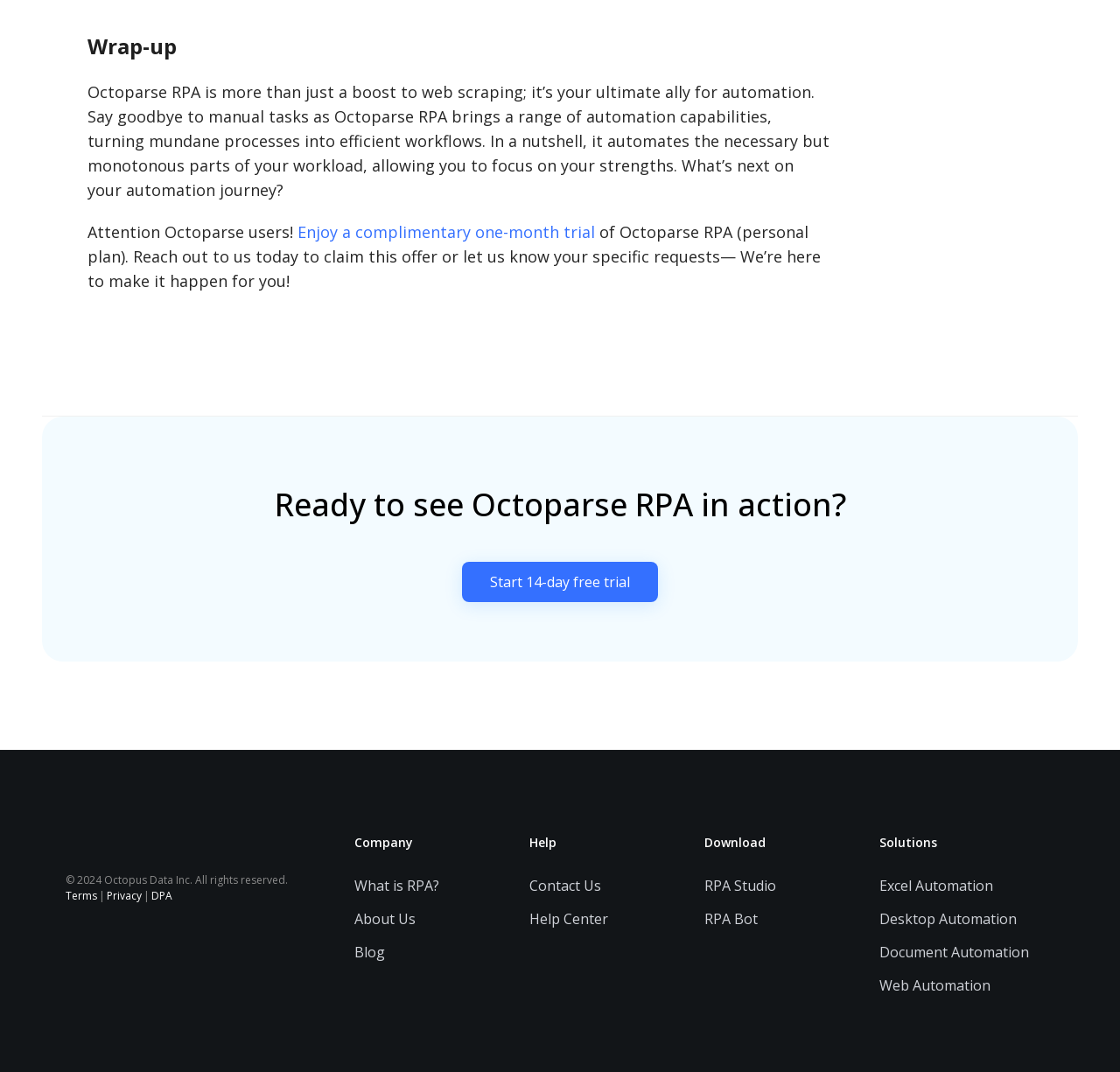Could you provide the bounding box coordinates for the portion of the screen to click to complete this instruction: "Go to the App page"?

None